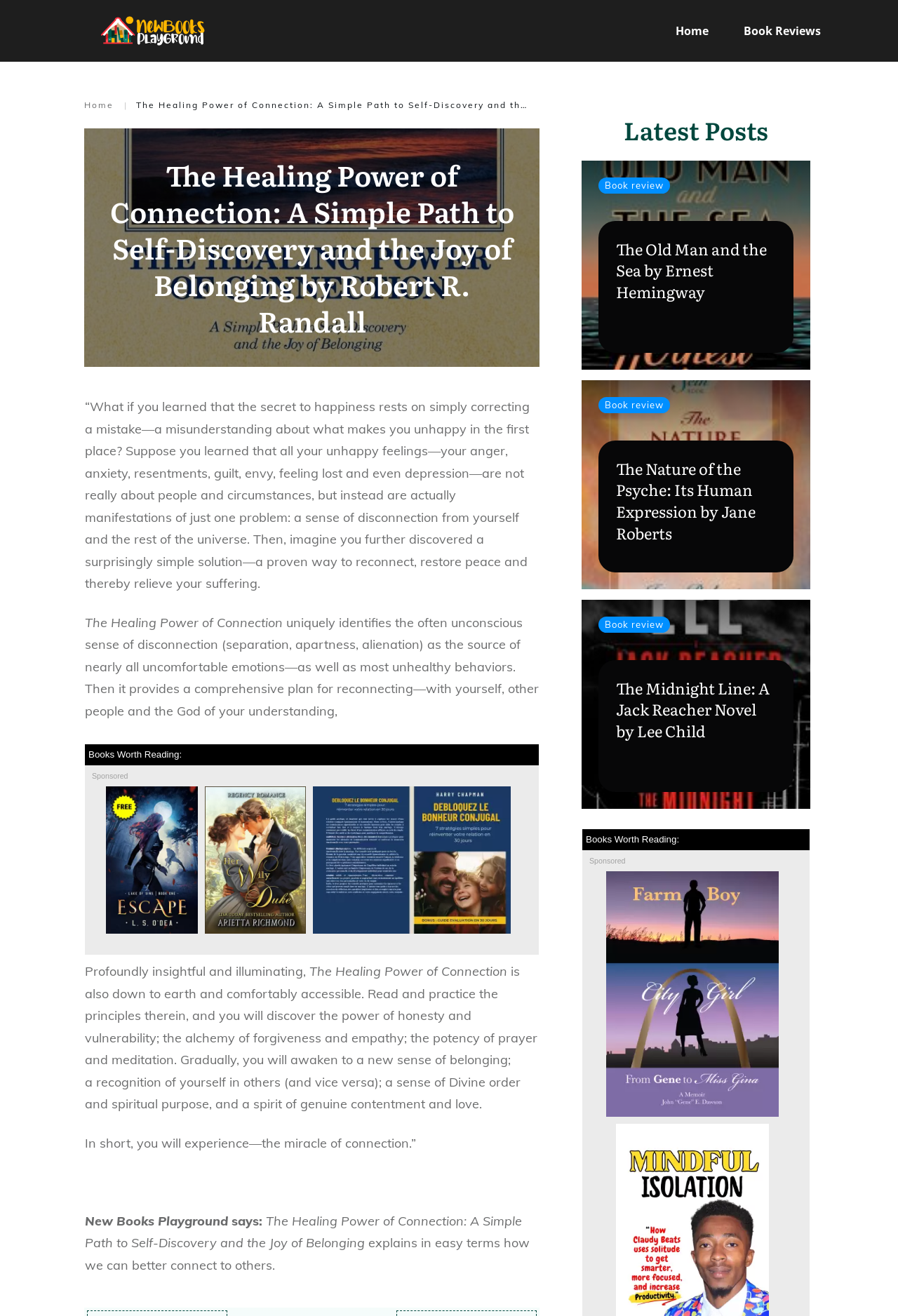Could you locate the bounding box coordinates for the section that should be clicked to accomplish this task: "Explore the 'Books Worth Reading' section".

[0.098, 0.569, 0.202, 0.577]